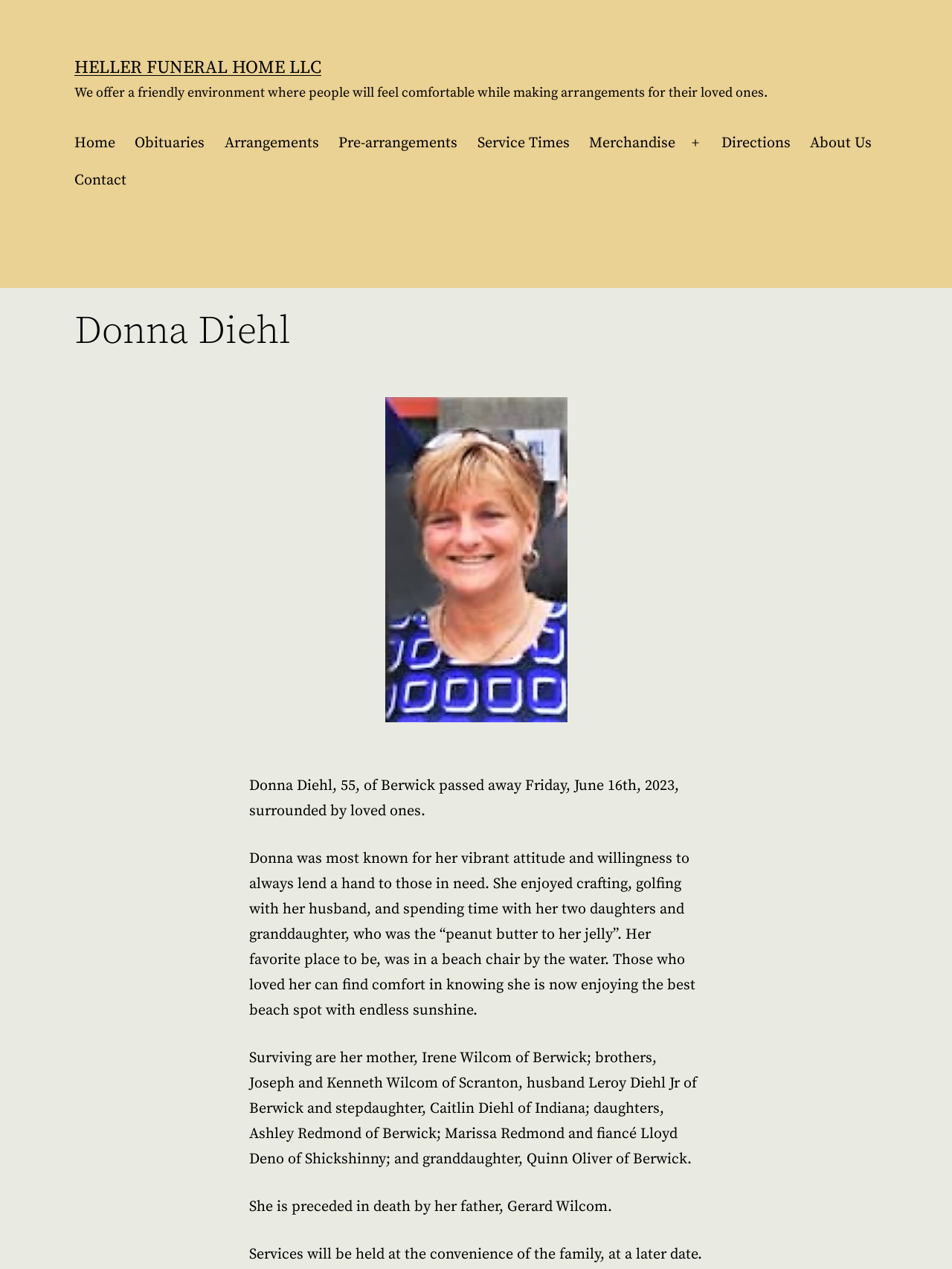What was Donna's favorite place to be?
Based on the image, give a one-word or short phrase answer.

In a beach chair by the water